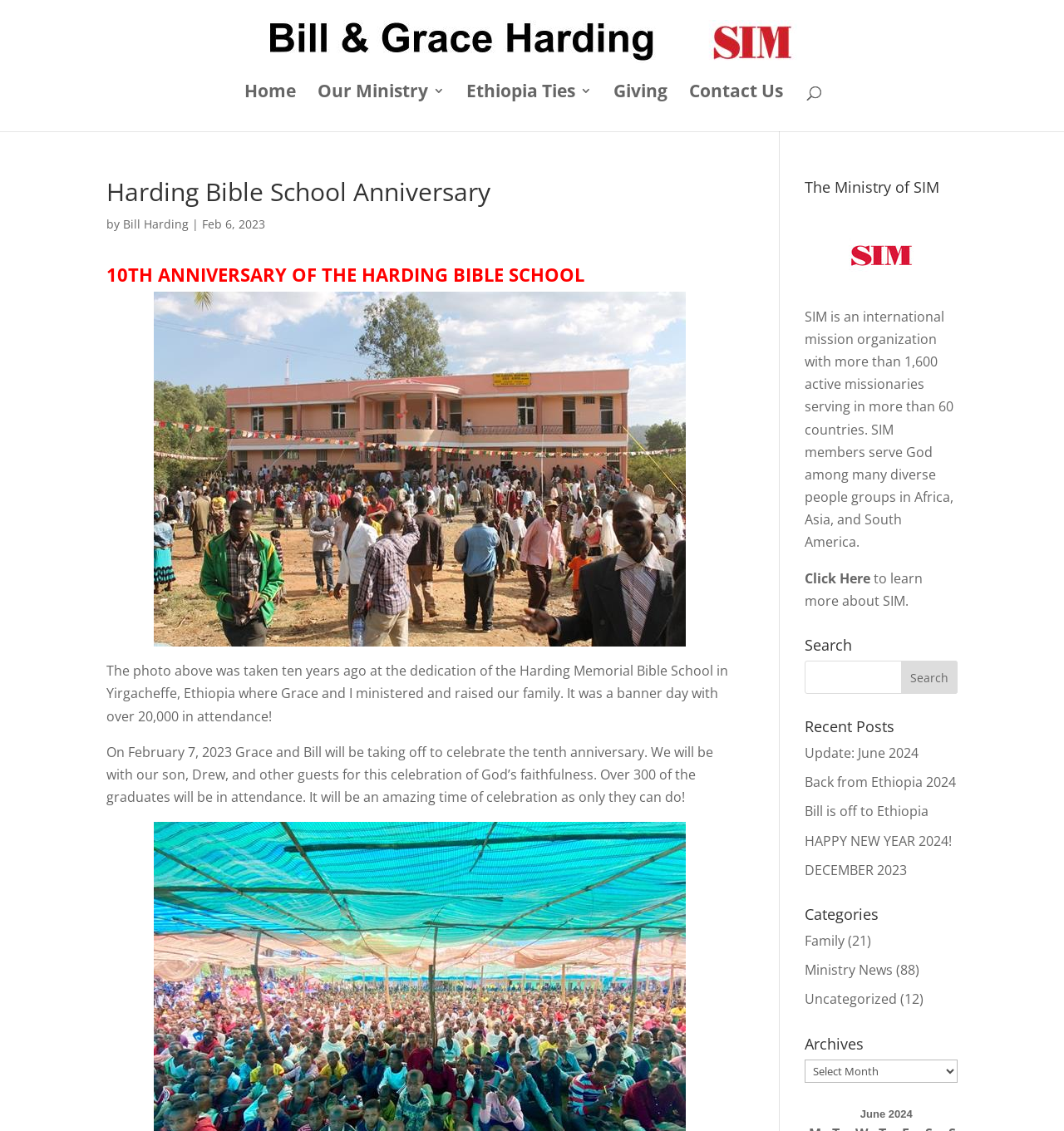Identify the bounding box of the UI element that matches this description: "Click Here".

[0.756, 0.503, 0.818, 0.519]